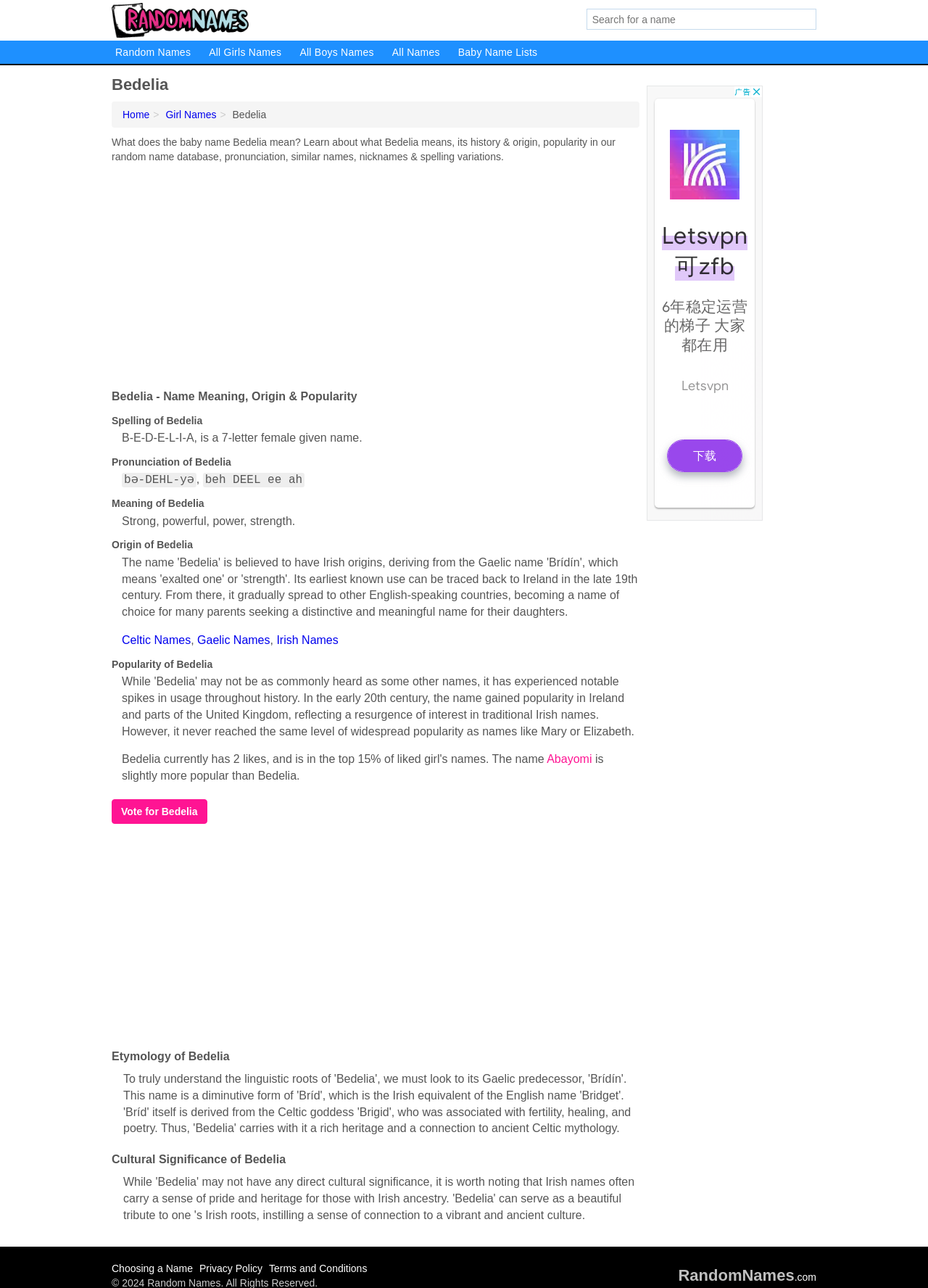Locate the bounding box coordinates of the segment that needs to be clicked to meet this instruction: "Search for a name".

[0.632, 0.007, 0.88, 0.023]